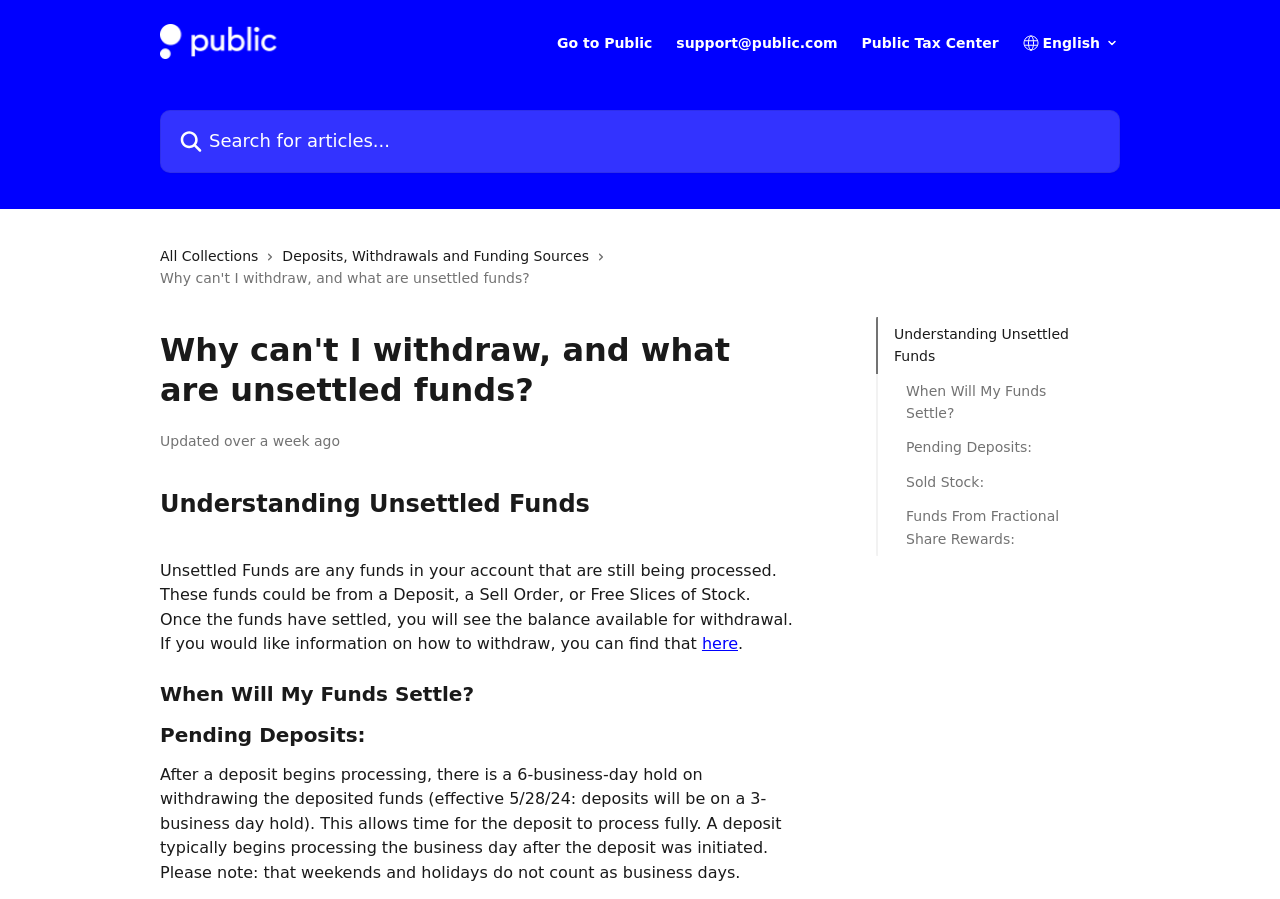Where can I find information on how to withdraw?
Answer with a single word or short phrase according to what you see in the image.

Here